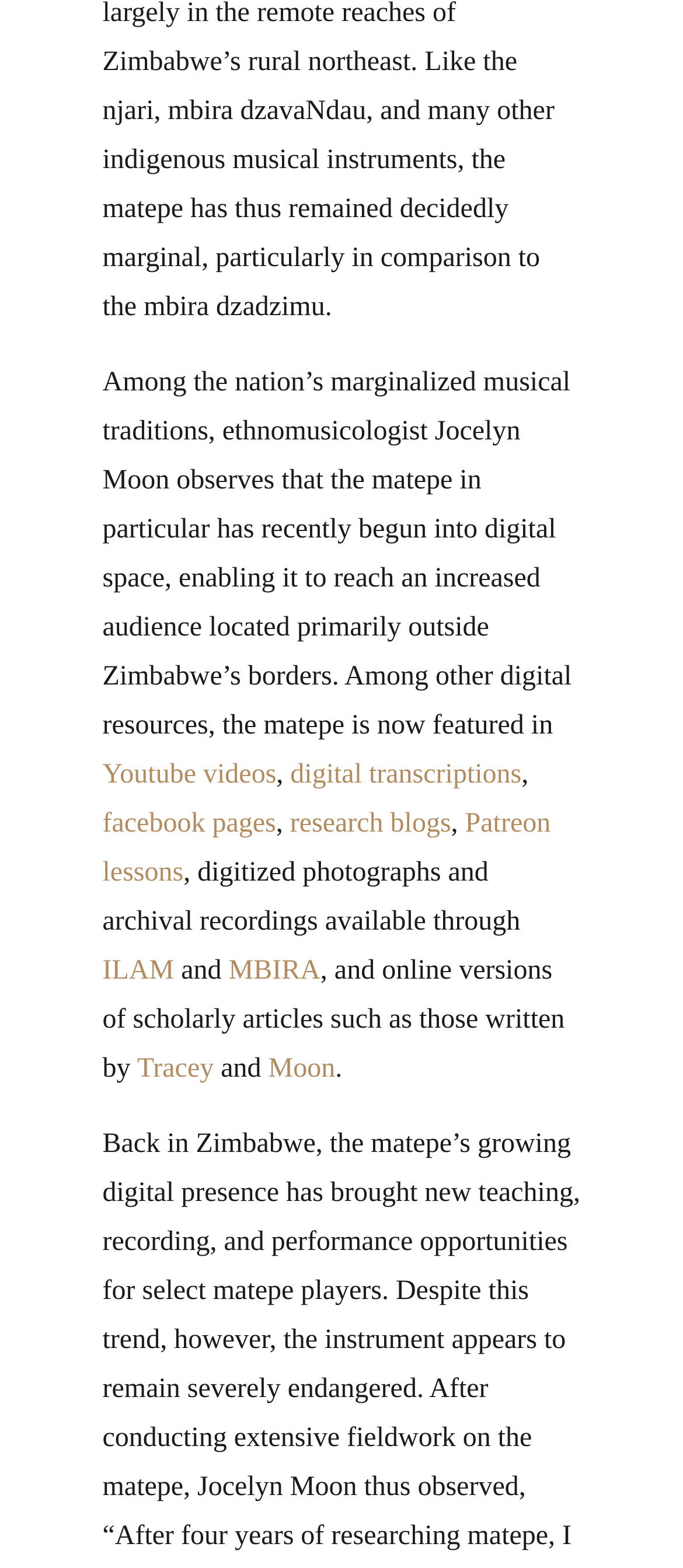Please identify the bounding box coordinates of the area that needs to be clicked to follow this instruction: "explore digital transcriptions".

[0.425, 0.484, 0.764, 0.503]